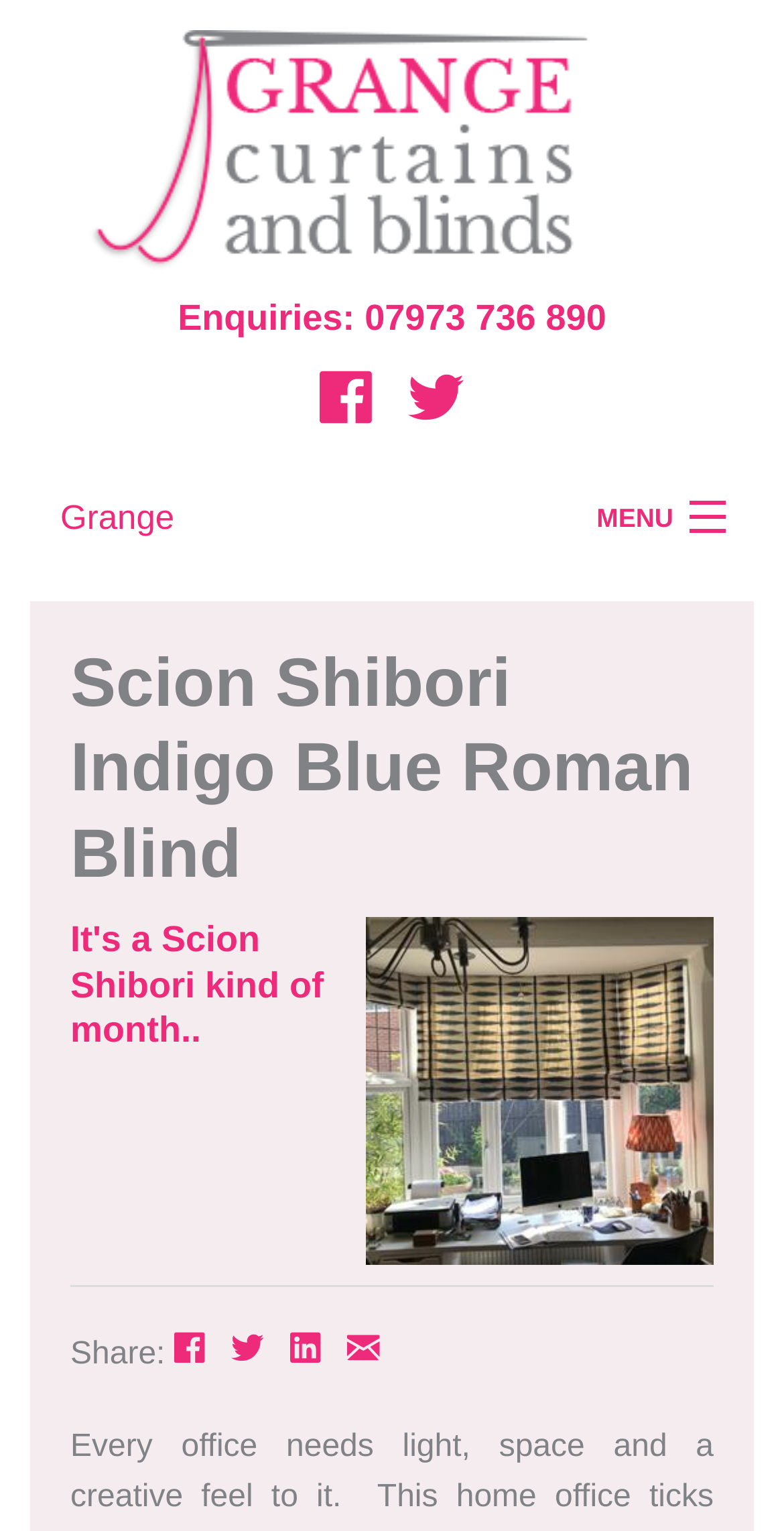Please determine the bounding box coordinates of the element to click in order to execute the following instruction: "Call the phone number for enquiries". The coordinates should be four float numbers between 0 and 1, specified as [left, top, right, bottom].

[0.038, 0.192, 0.962, 0.225]